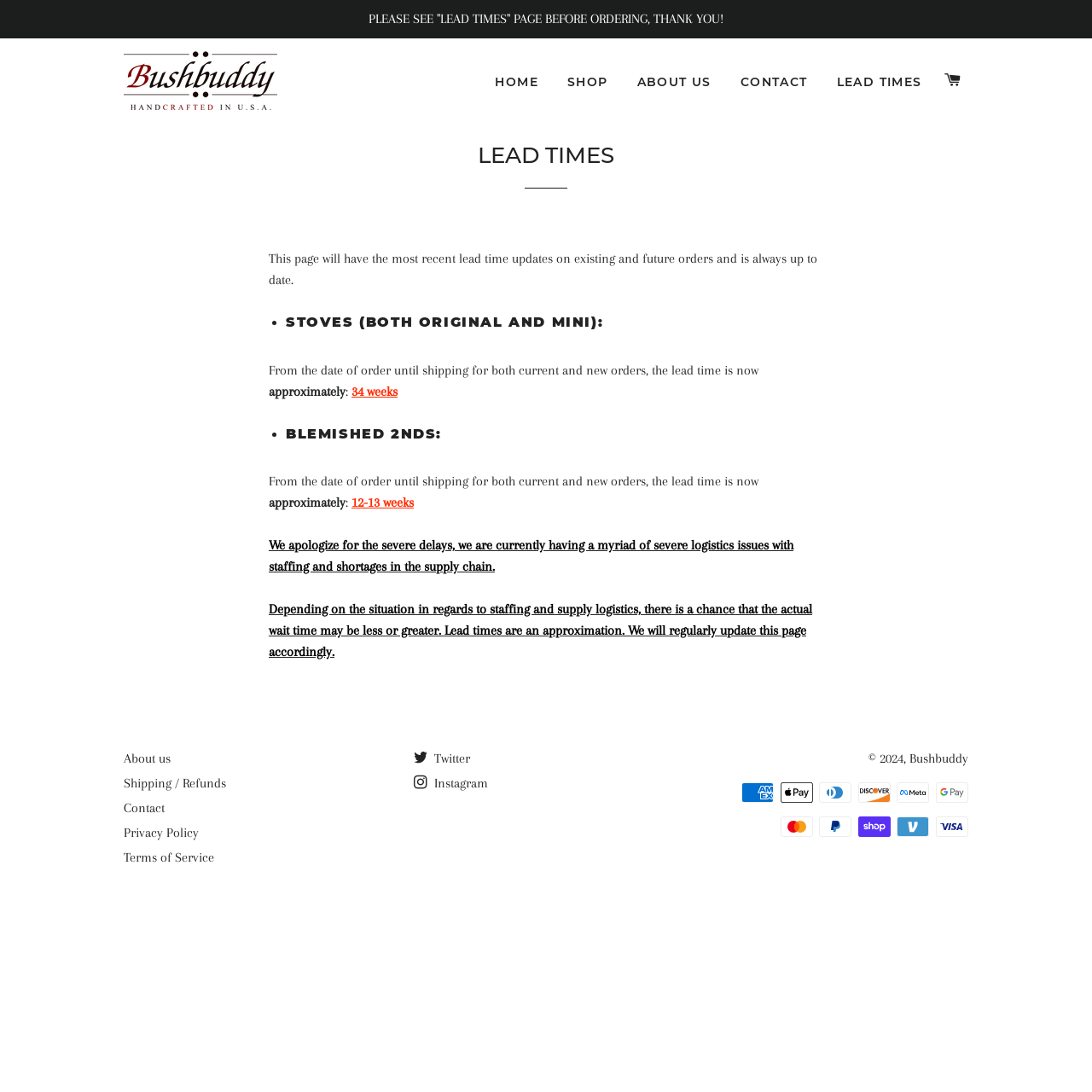Can the actual wait time be different from the lead time?
Please provide a detailed answer to the question.

I inferred the answer by reading the text that says 'Depending on the situation in regards to staffing and supply logistics, there is a chance that the actual wait time may be less or greater. Lead times are an approximation.' This suggests that the actual wait time may not always match the lead time.